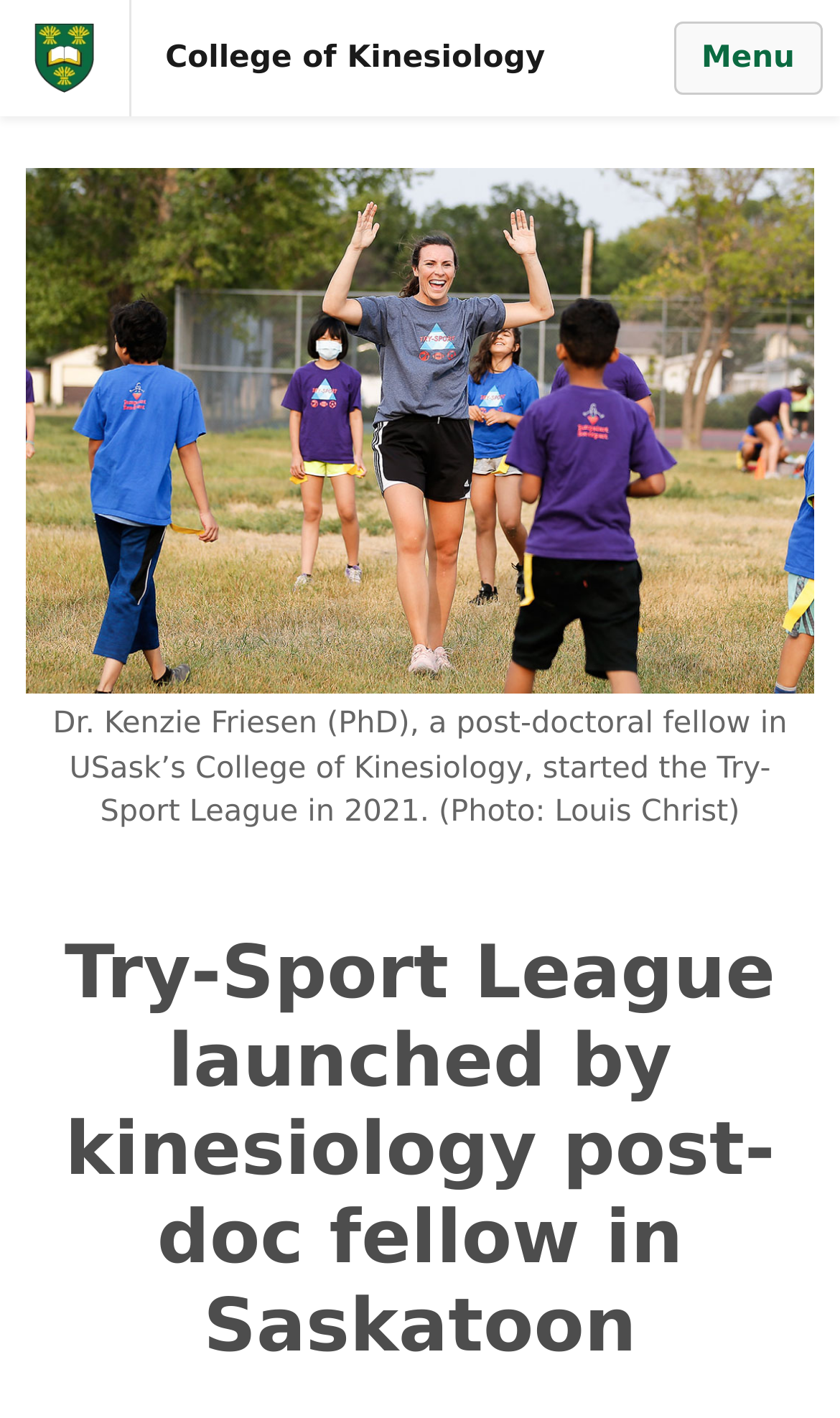Provide a thorough summary of the webpage.

The webpage is about the launch of the Try-Sport League by Dr. Kenzie Friesen, a post-doctoral fellow in the College of Kinesiology at the University of Saskatchewan. At the top left corner, there is a link to the University of Saskatchewan, accompanied by a small image of the university's logo. Next to it, there is a link to the College of Kinesiology. On the top right corner, there is a button labeled "Menu" that controls the mobile menu.

Below the top navigation, there is a large figure that takes up most of the page, with a caption that describes Dr. Friesen and the Try-Sport League. The caption mentions that Dr. Friesen started the league in 2021 and provides a photo credit to Louis Christ. Above the figure, there is a heading that summarizes the content of the page, stating that the Try-Sport League was launched by a kinesiology post-doc fellow in Saskatoon.

There is also a link at the top of the page that allows users to skip to the main content, which is likely the figure and its caption. Overall, the page has a simple layout, with a focus on the image and the story of Dr. Friesen and the Try-Sport League.